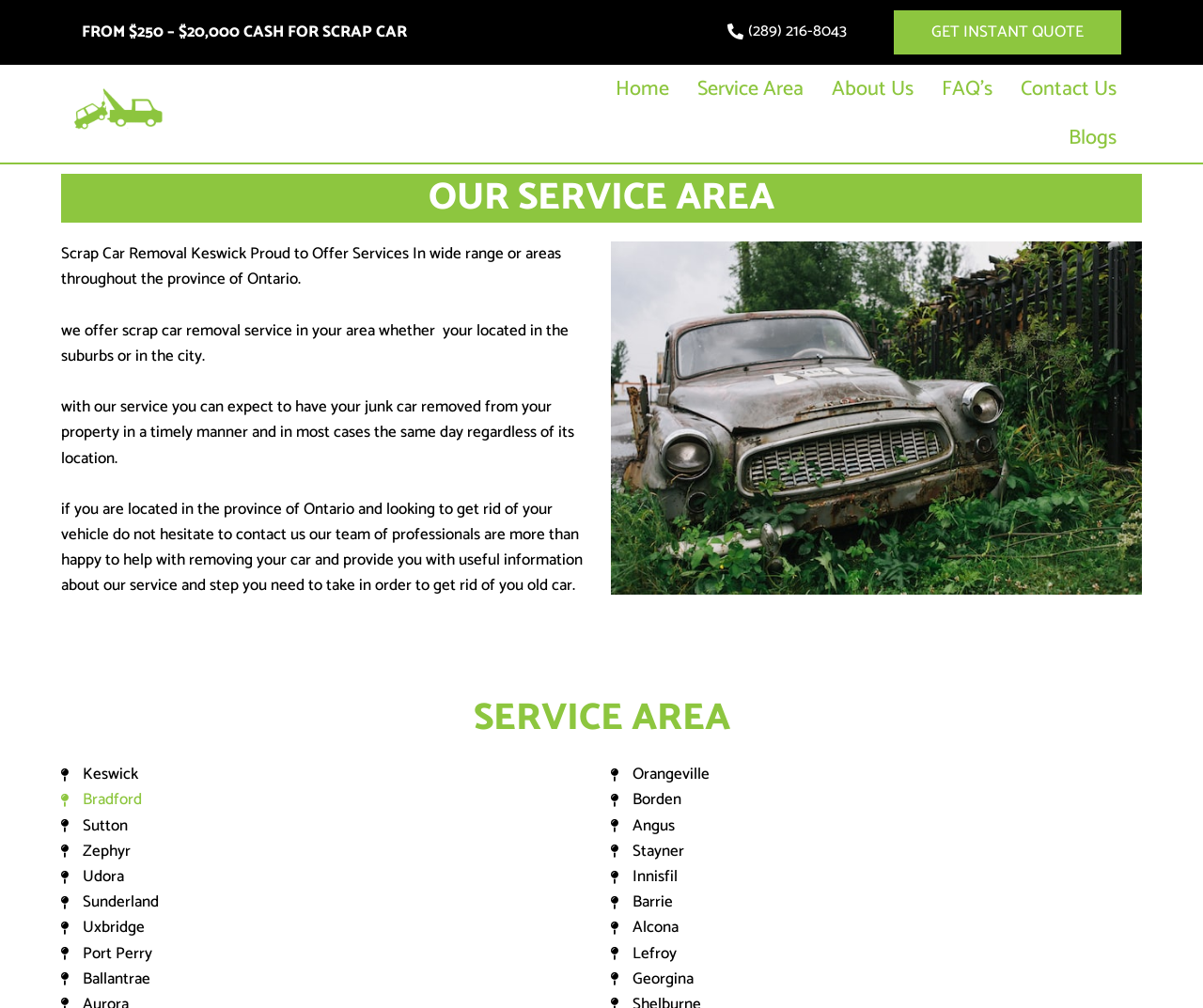Find the bounding box coordinates for the area that should be clicked to accomplish the instruction: "Visit the 'Service Area' page".

[0.568, 0.064, 0.68, 0.113]